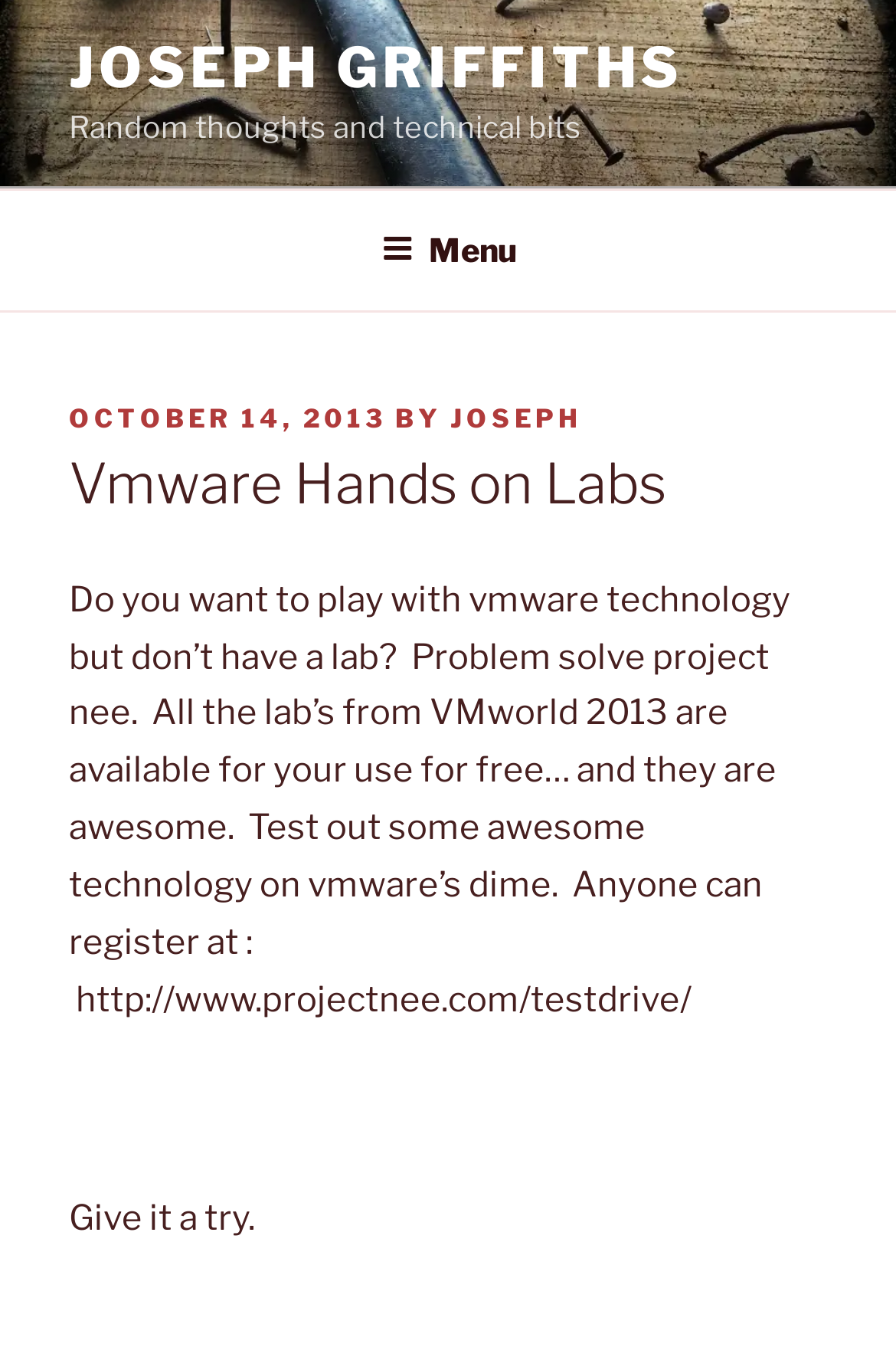What is the purpose of the blog post?
Examine the image and give a concise answer in one word or a short phrase.

To promote VMware technology